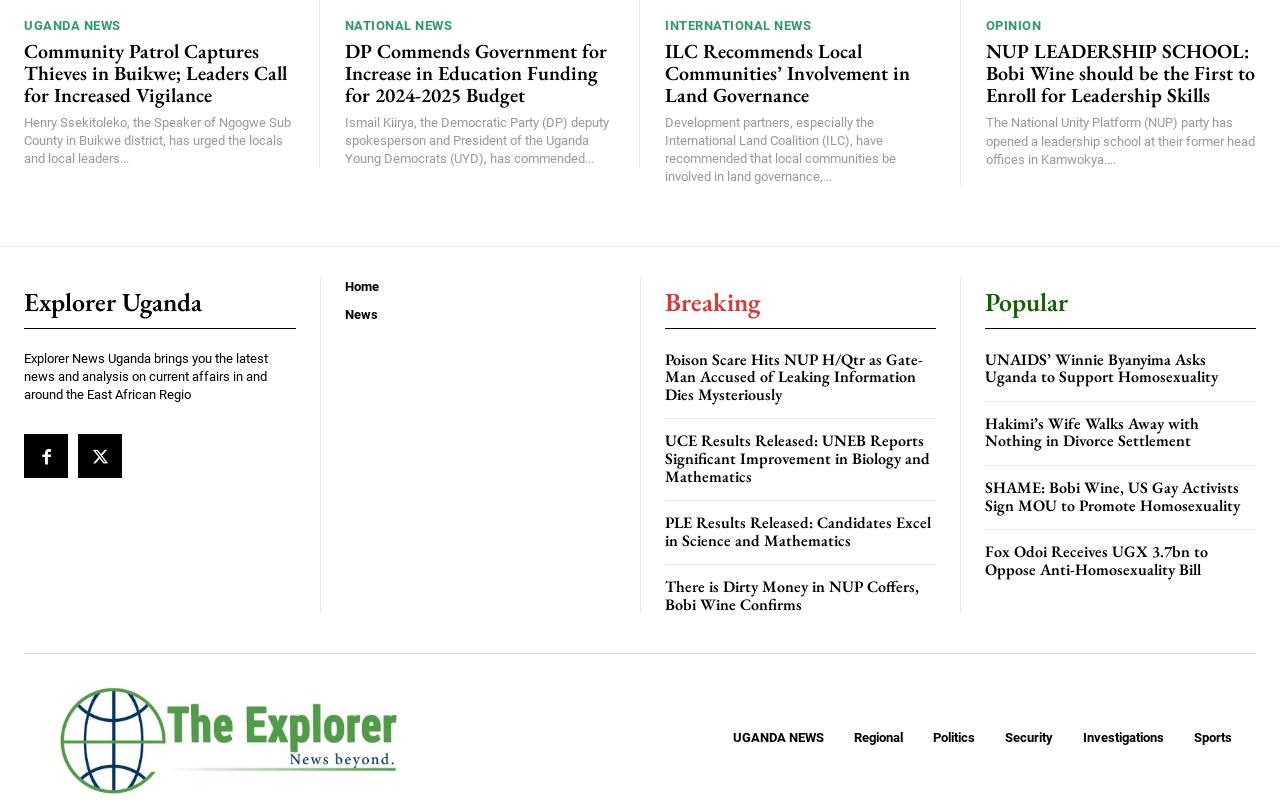Locate the bounding box coordinates of the segment that needs to be clicked to meet this instruction: "Explore Breaking news".

[0.52, 0.355, 0.594, 0.393]